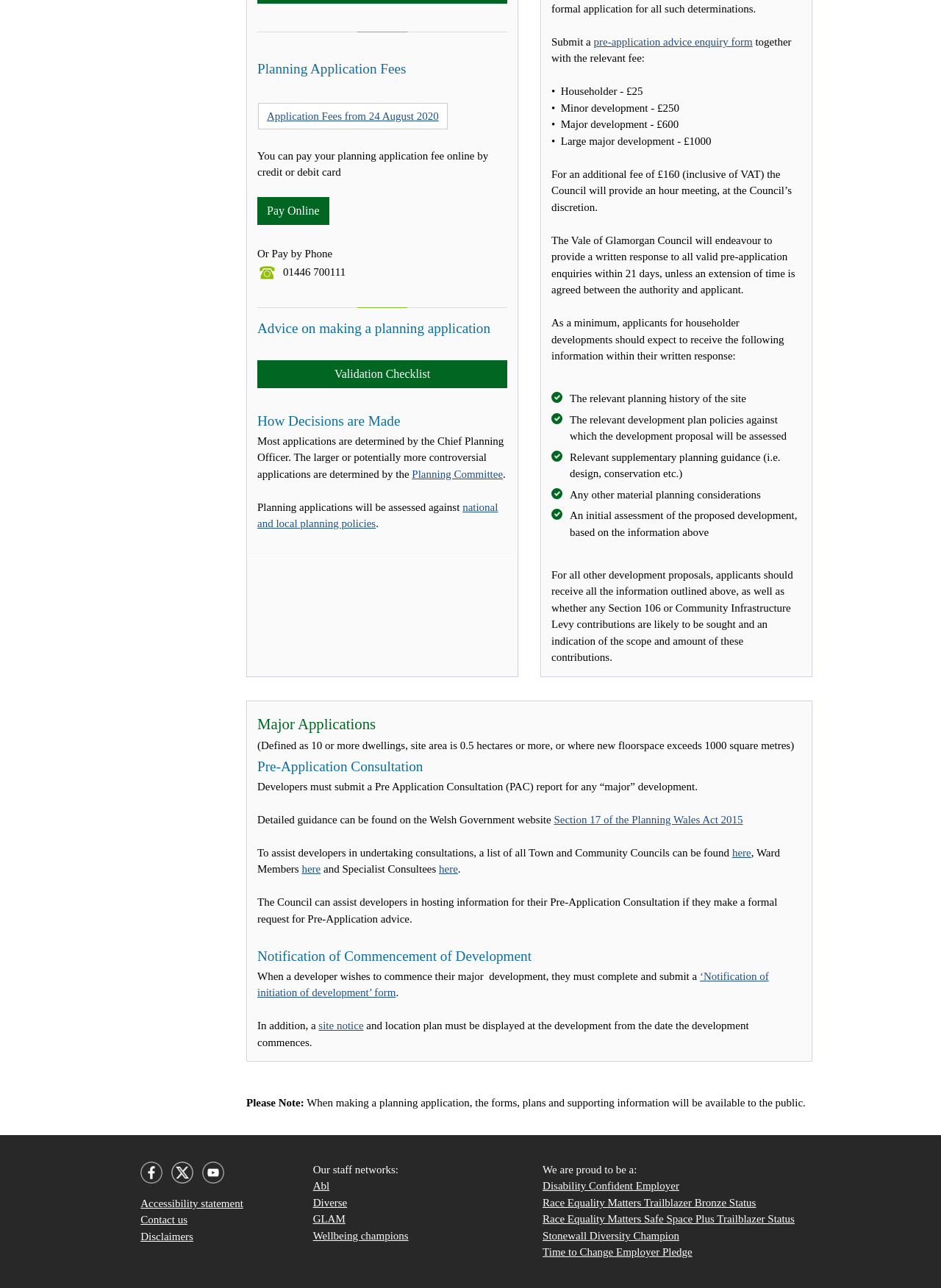Provide a short answer using a single word or phrase for the following question: 
What is the minimum information provided in the written response for householder developments?

Planning history, development plan policies, supplementary planning guidance, and material planning considerations